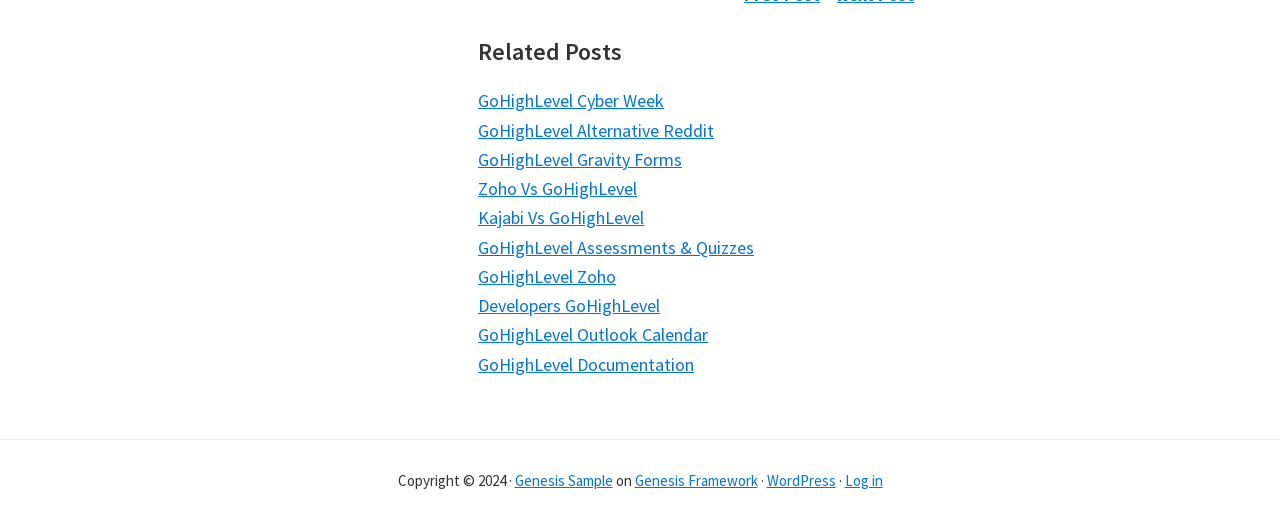Identify and provide the bounding box for the element described by: "Genesis Framework".

[0.496, 0.902, 0.592, 0.938]